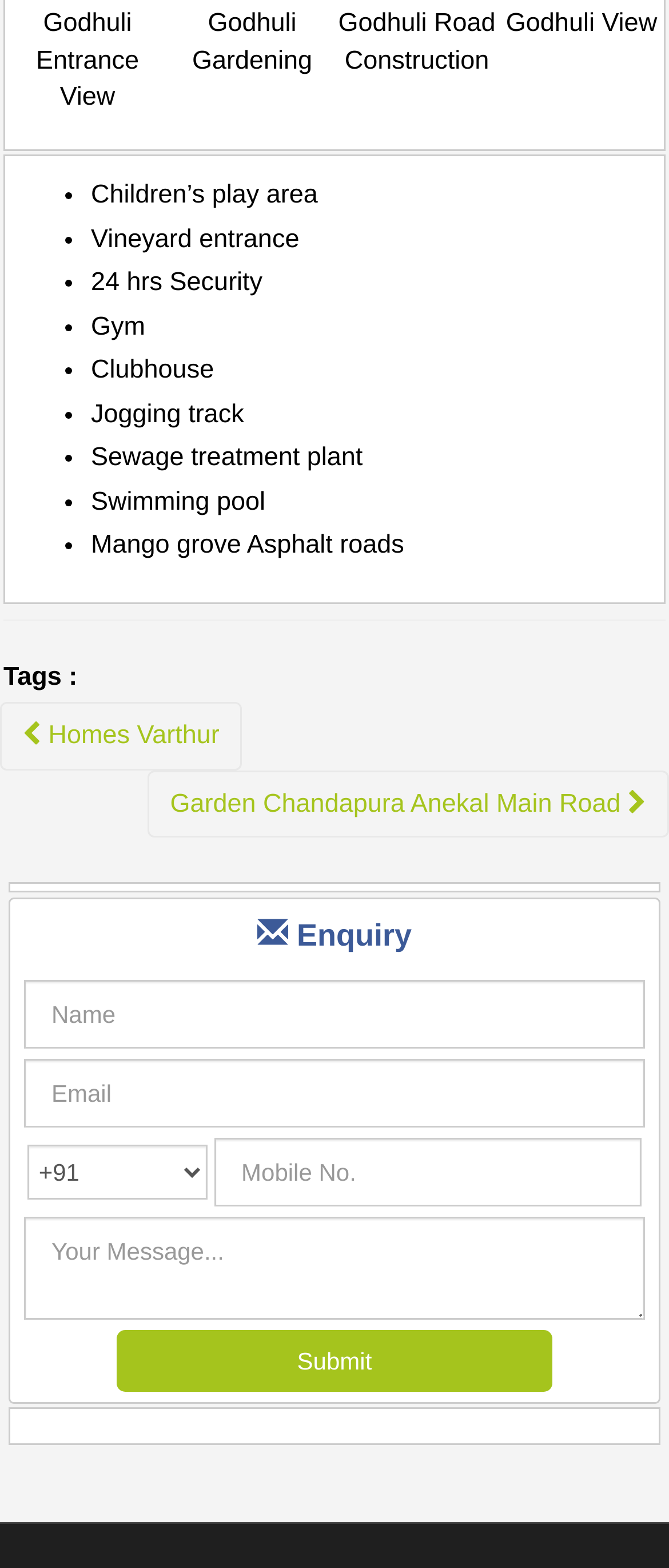Using the provided element description: "Garden Chandapura Anekal Main Road", determine the bounding box coordinates of the corresponding UI element in the screenshot.

[0.221, 0.491, 1.0, 0.535]